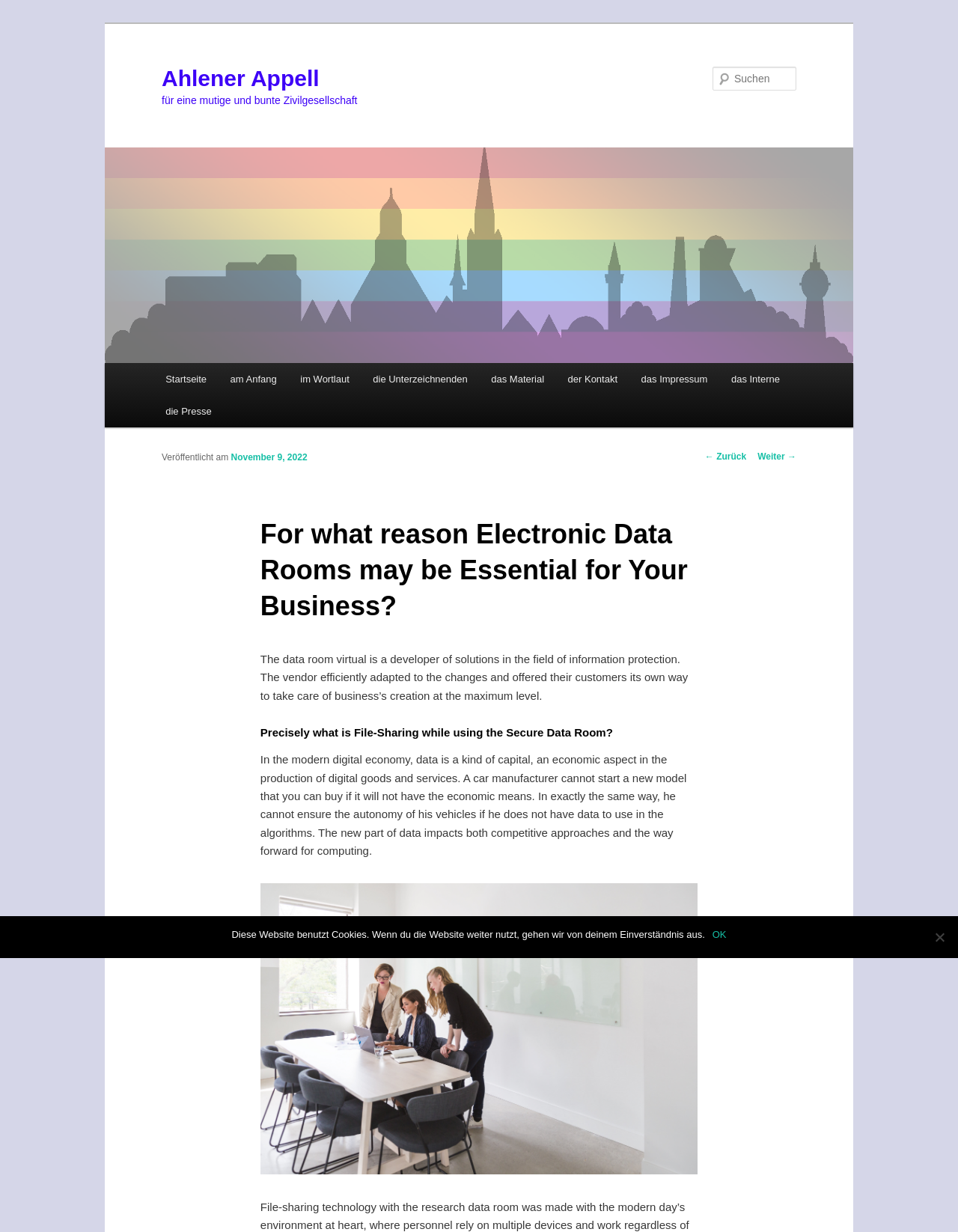Give a short answer to this question using one word or a phrase:
What is the function of the textbox?

Search